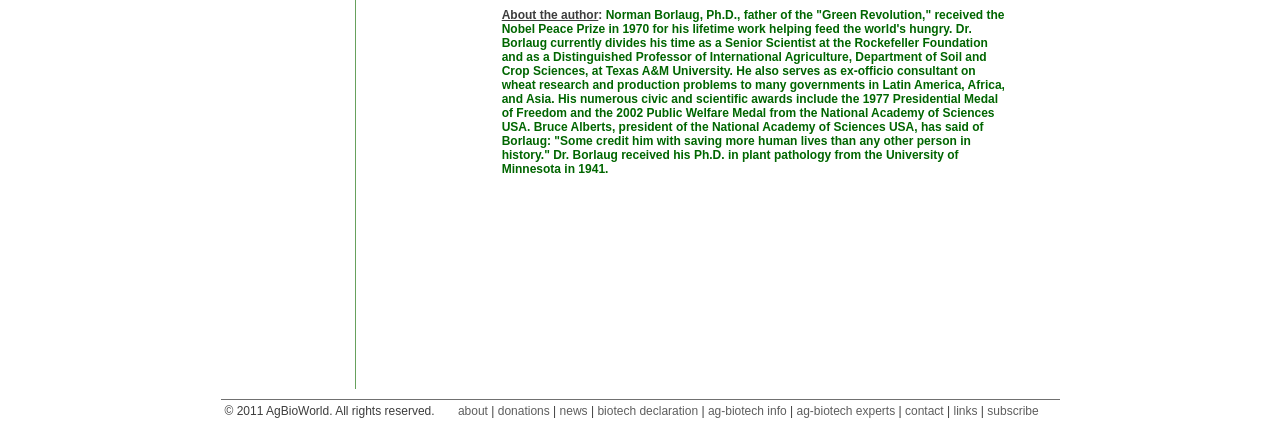Use a single word or phrase to answer the question:
What is the first link in the bottom navigation bar?

about